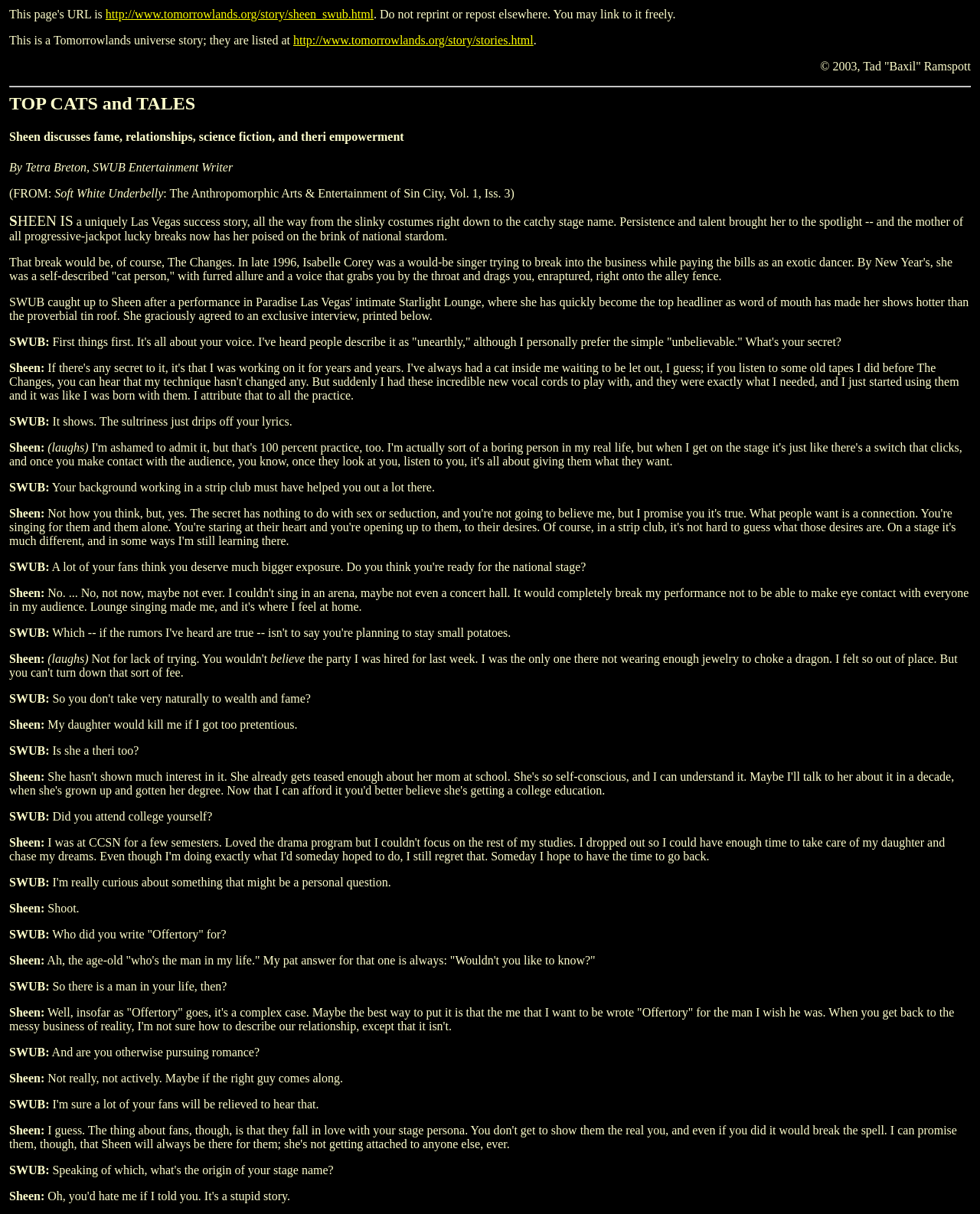Answer the following inquiry with a single word or phrase:
What is the name of the publication that published this interview?

Soft White Underbelly